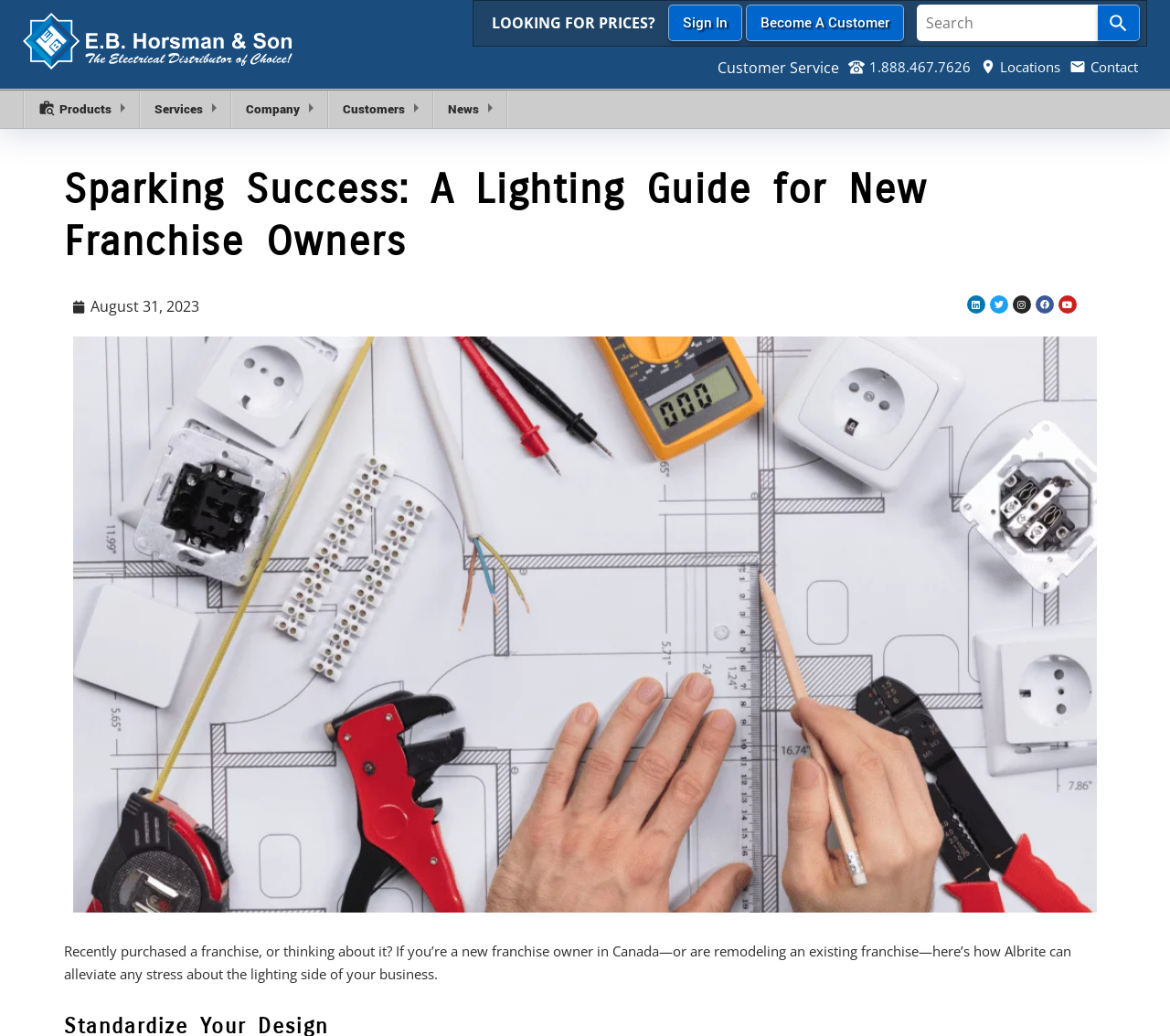What type of business is Albrite Lighting related to?
Look at the image and construct a detailed response to the question.

I inferred this by looking at the overall content of the webpage, which mentions lighting and franchise owners, suggesting that Albrite Lighting is a business related to the lighting industry.